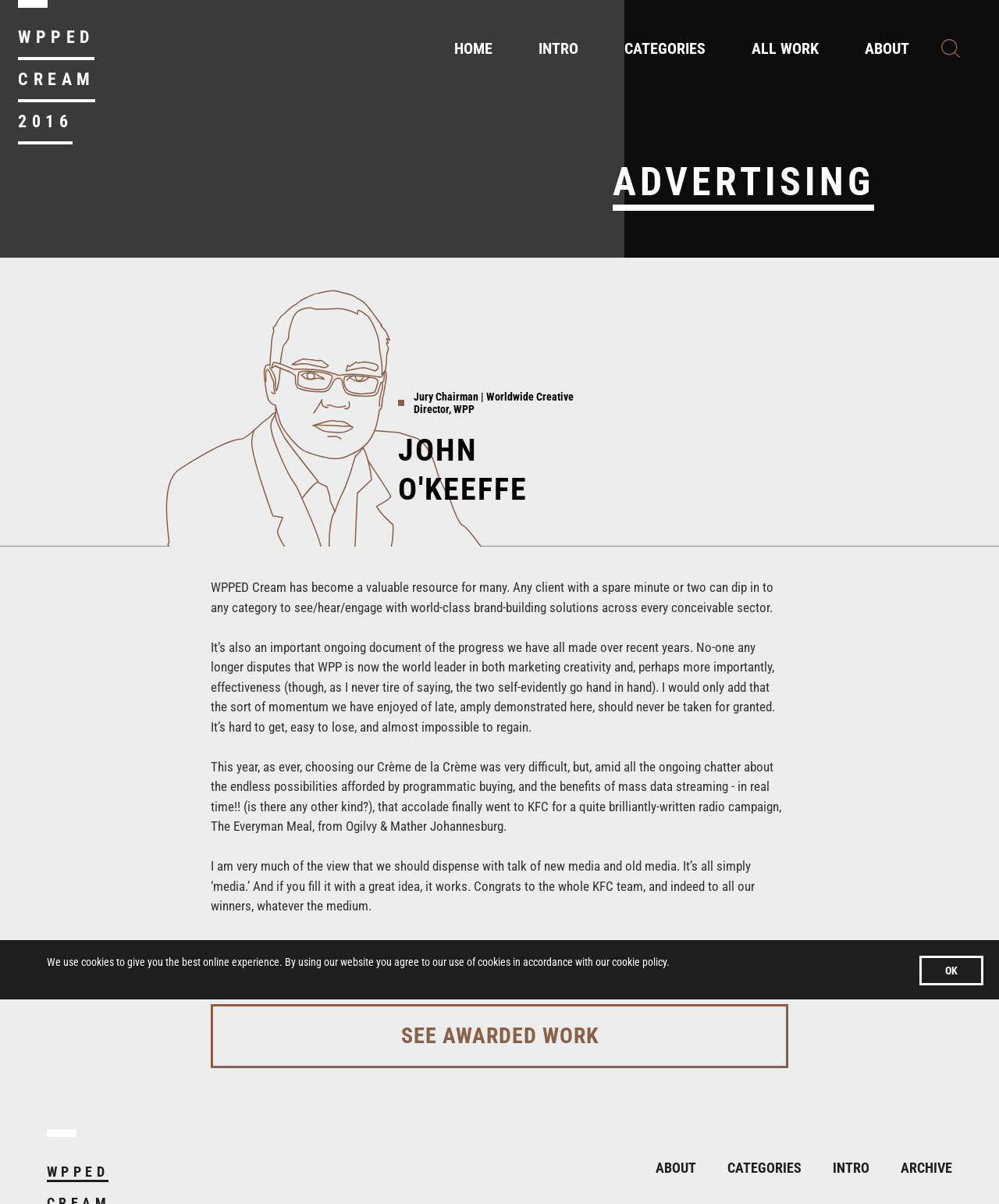Provide the bounding box coordinates of the HTML element this sentence describes: "name="query" placeholder="Search by name"". The bounding box coordinates consist of four float numbers between 0 and 1, i.e., [left, top, right, bottom].

None